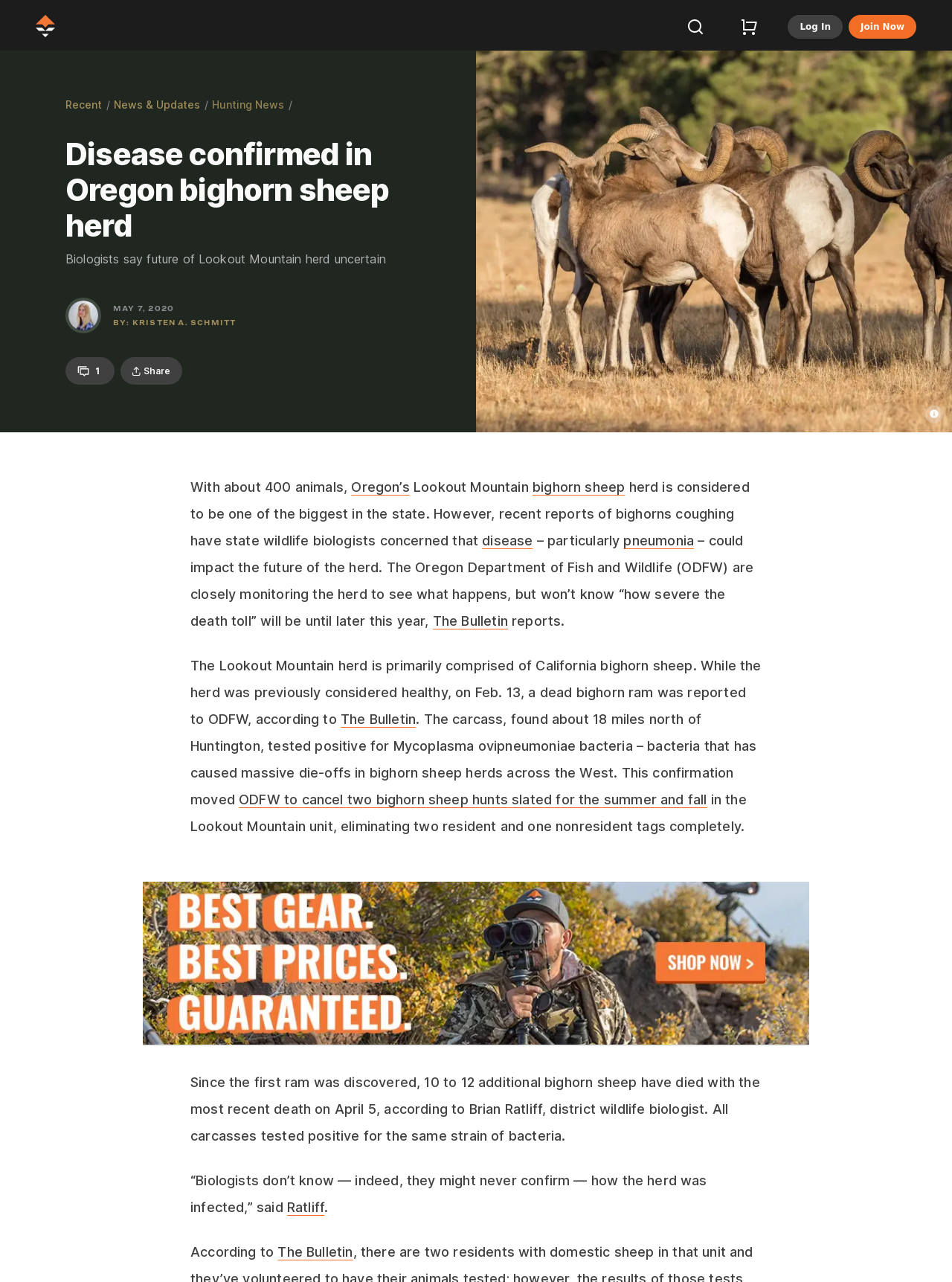What is the name of the district wildlife biologist quoted in the article?
Answer the question using a single word or phrase, according to the image.

Brian Ratliff